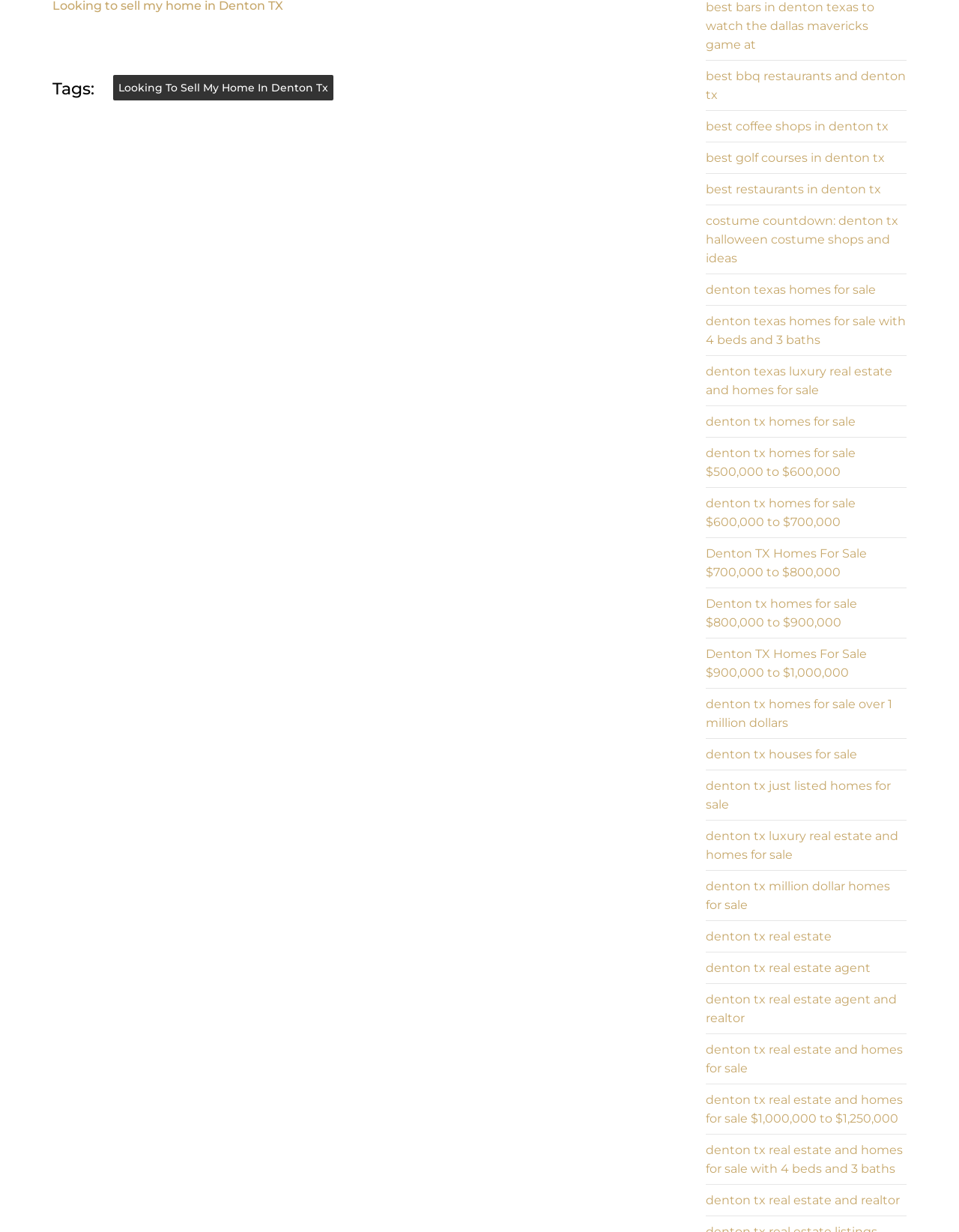Respond concisely with one word or phrase to the following query:
What is the topic of the webpage?

Denton TX real estate